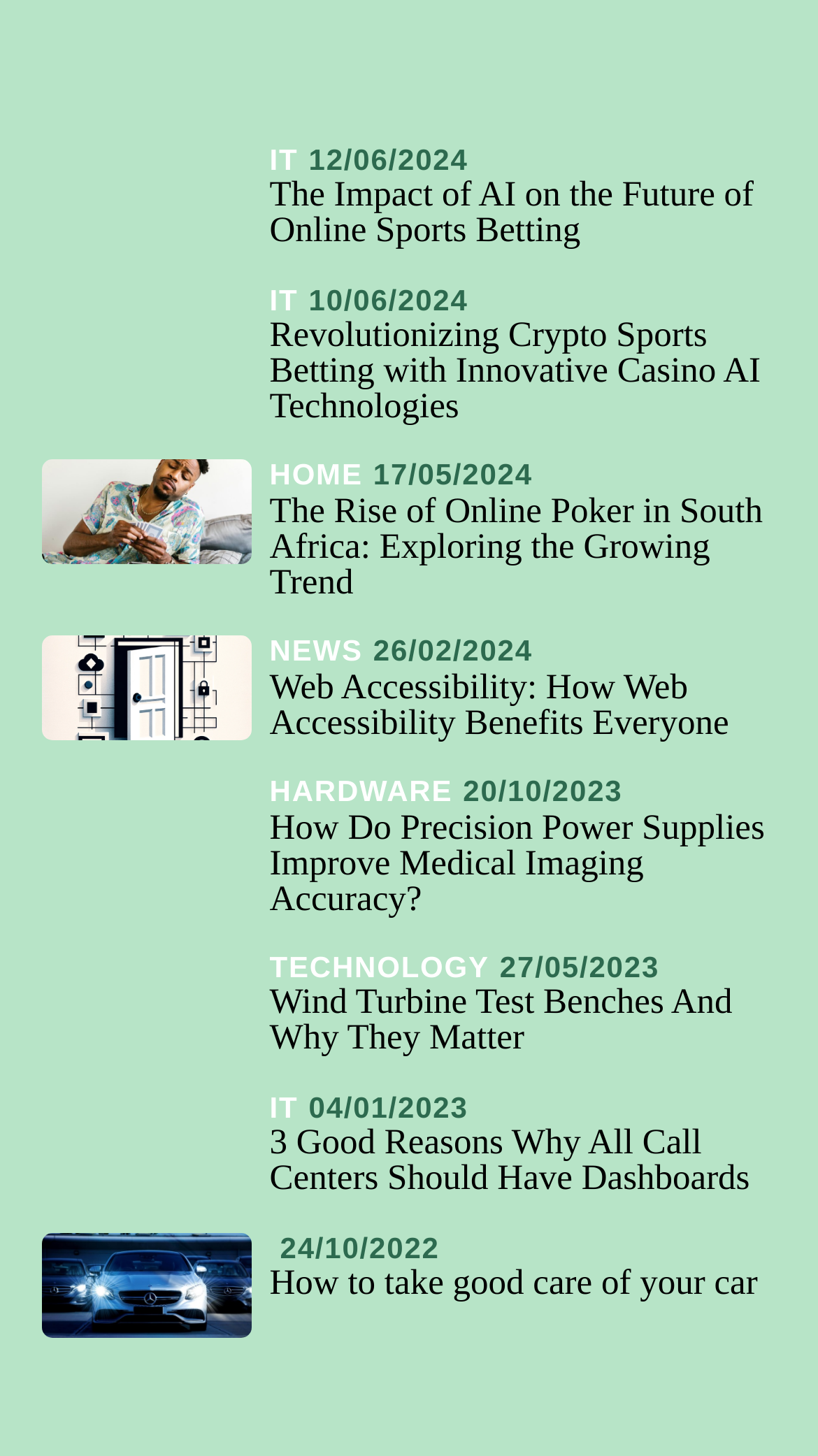Please indicate the bounding box coordinates for the clickable area to complete the following task: "Read about the impact of AI on the future of online sports betting". The coordinates should be specified as four float numbers between 0 and 1, i.e., [left, top, right, bottom].

[0.051, 0.087, 0.949, 0.183]